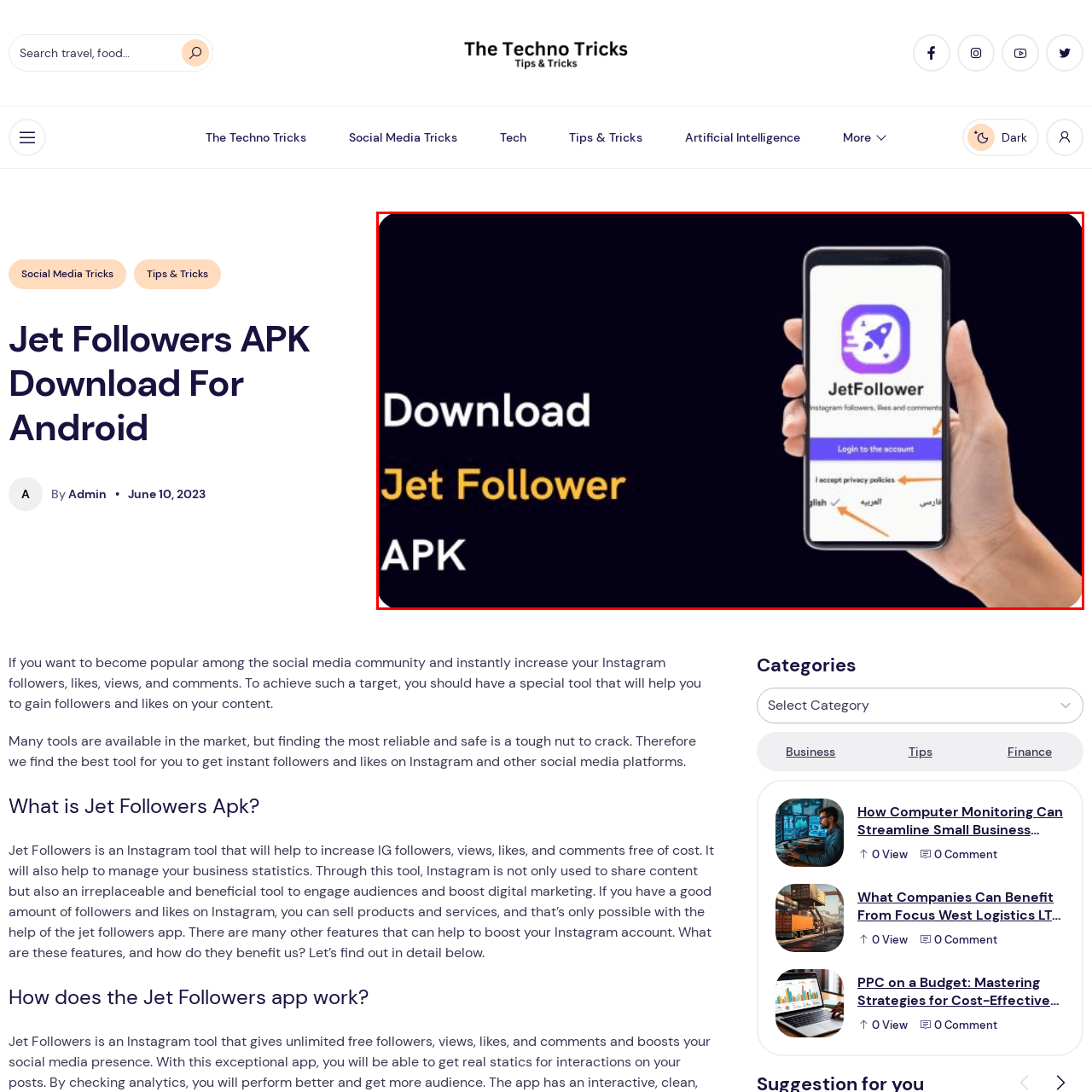Thoroughly describe the contents of the picture within the red frame.

The image prominently displays a hand holding a smartphone that showcases the Jet Follower application interface. The app is designed specifically for Instagram users seeking to increase their followers, likes, and comments. The screen features the app's logo at the top, labeled "JetFollower," accompanied by a highlighted button inviting users to "Login to the account." Below, there are options for accepting privacy policies and selecting languages, indicating the app's user-friendly configuration for diverse audiences. The contrasting dark background enhances the visibility of the text and interface elements, while the bold "Download Jet Follower APK" text beside the image serves as a clear call to action, emphasizing the app's availability for download. This image is part of a broader informational context promoting tools for gaining social media popularity.